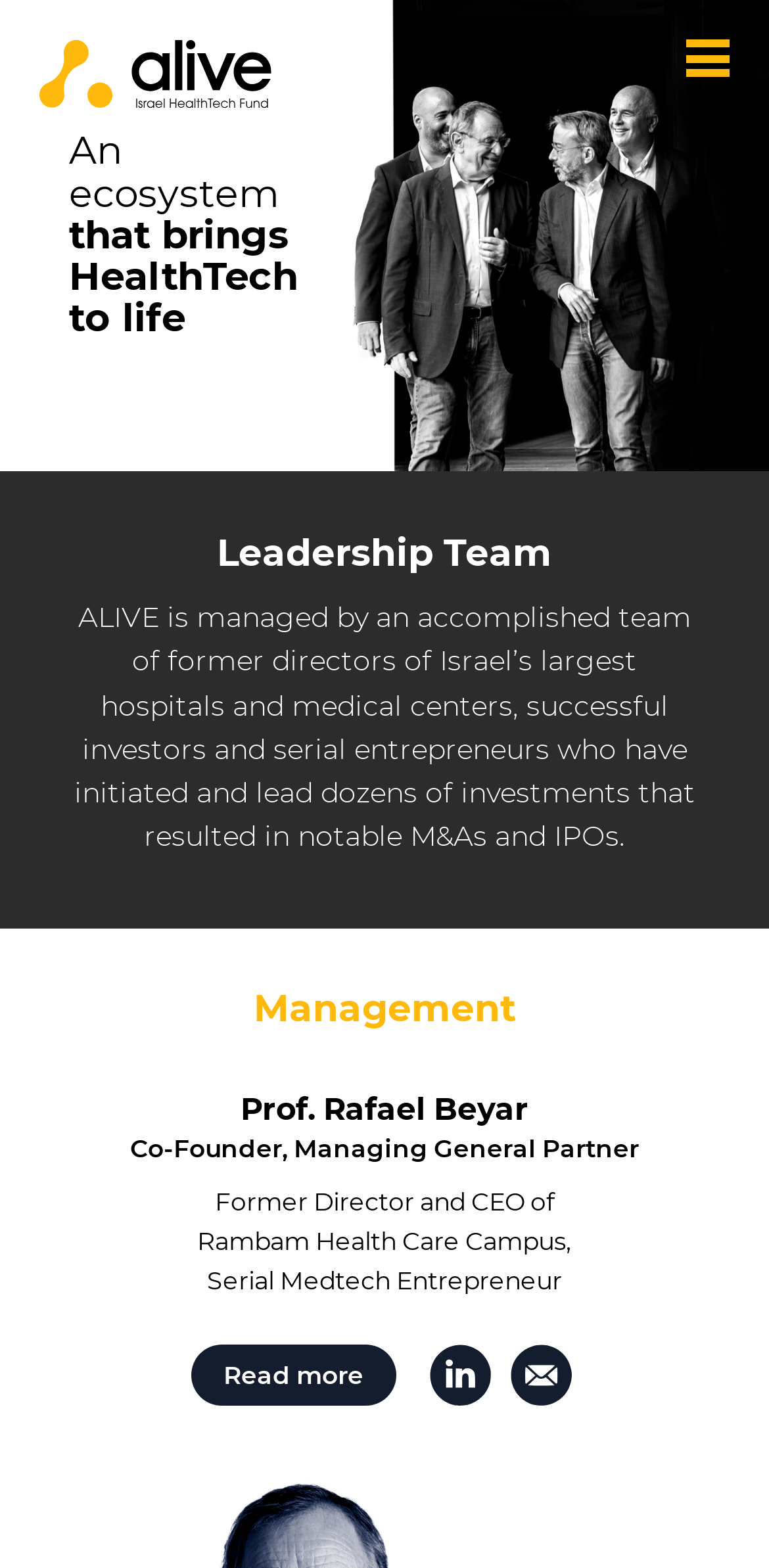What is the profession of Prof. Rafael Beyar?
Please give a well-detailed answer to the question.

The profession of Prof. Rafael Beyar can be found in the StaticText element with the text 'Serial Medtech Entrepreneur'. This element is located below the heading element with the text 'Prof. Rafael Beyar'.